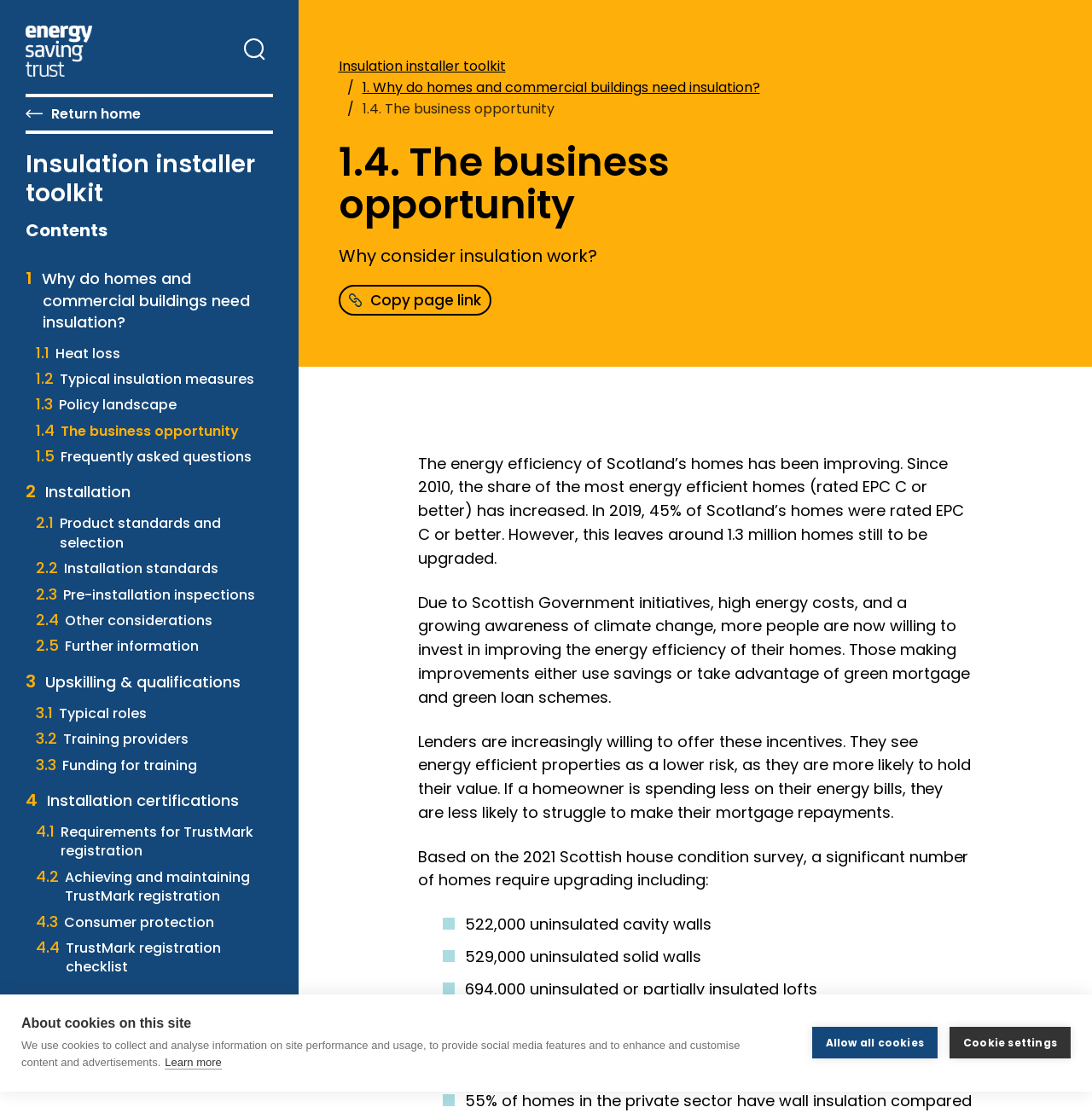Identify the bounding box coordinates of the clickable region necessary to fulfill the following instruction: "Open search form". The bounding box coordinates should be four float numbers between 0 and 1, i.e., [left, top, right, bottom].

[0.223, 0.034, 0.242, 0.053]